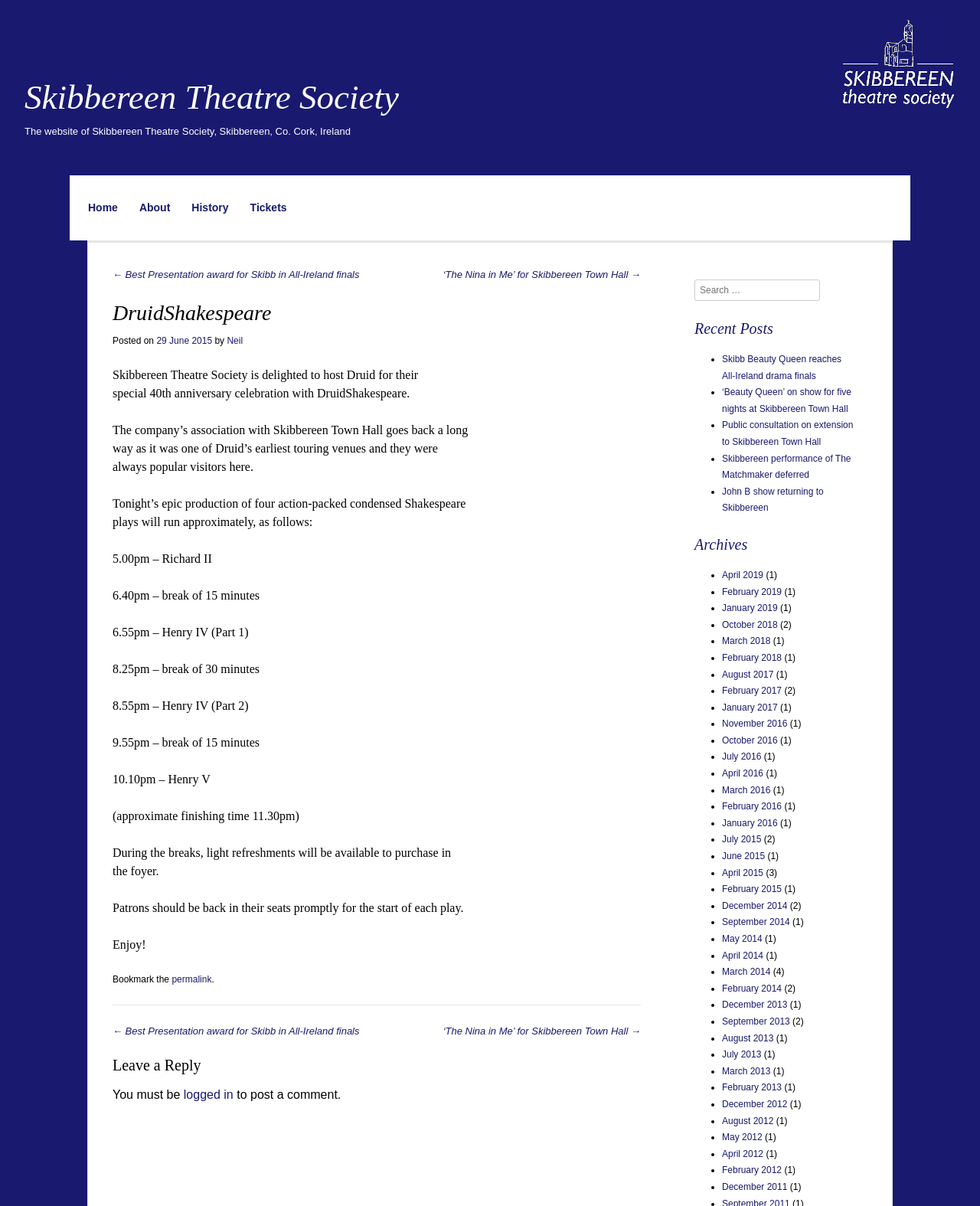How many recent posts are listed?
Answer the question in as much detail as possible.

I found the answer by looking at the list of recent posts section, which contains 5 list items, each representing a recent post, indicating that there are 5 recent posts listed.